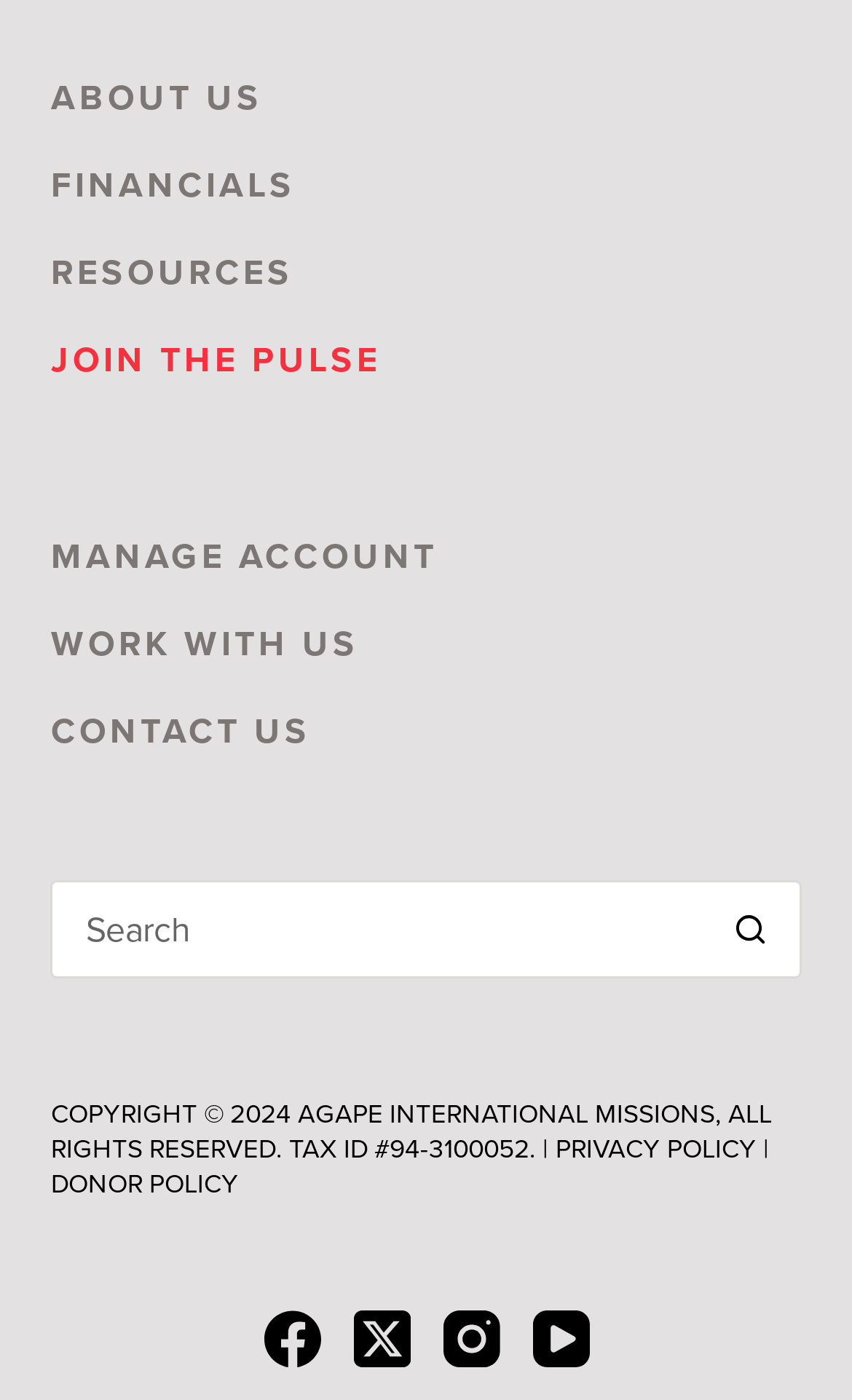Respond to the question below with a single word or phrase: What is the copyright year of the webpage?

2024